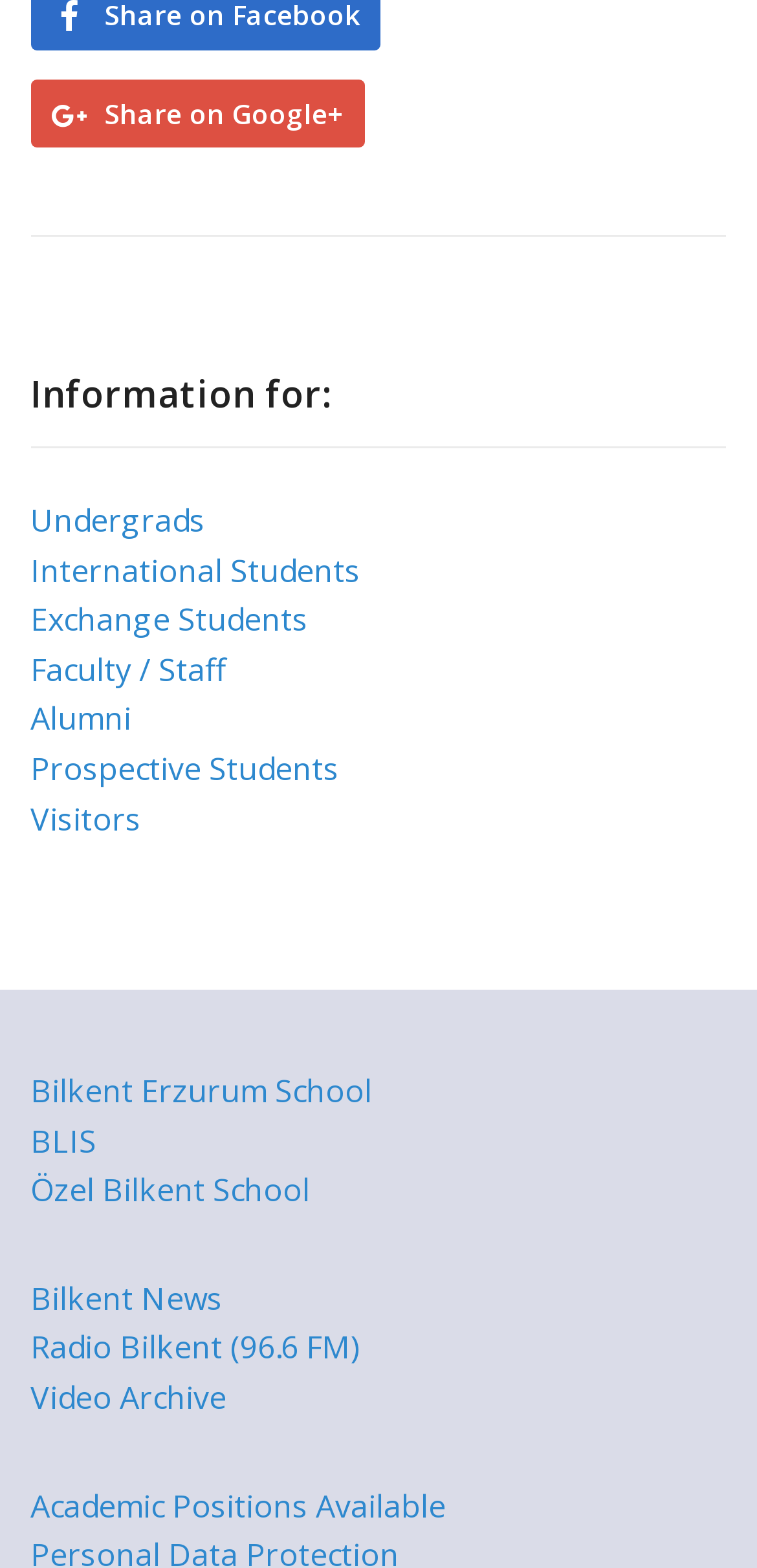Could you determine the bounding box coordinates of the clickable element to complete the instruction: "Share on Google+"? Provide the coordinates as four float numbers between 0 and 1, i.e., [left, top, right, bottom].

[0.04, 0.05, 0.481, 0.094]